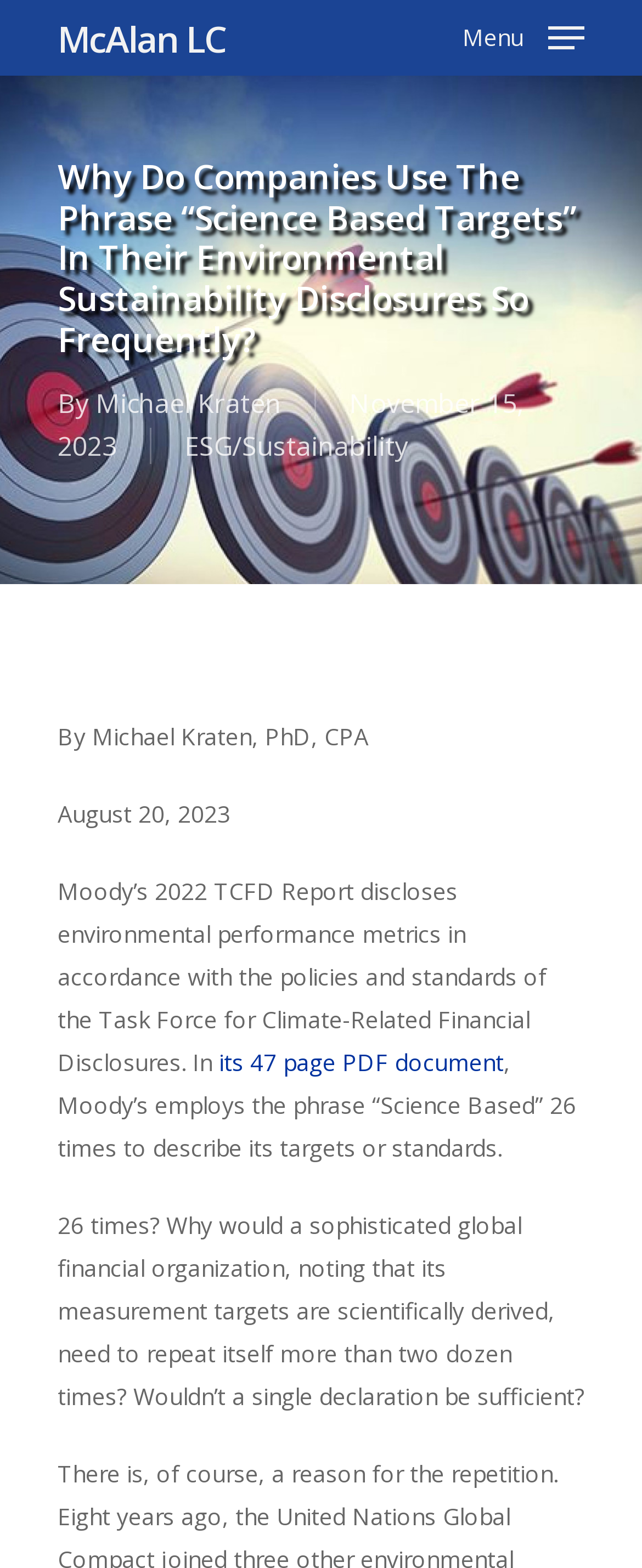What is the name of the report mentioned in the article?
Refer to the image and provide a detailed answer to the question.

The article mentions that Moody's 2022 TCFD Report discloses environmental performance metrics in accordance with the policies and standards of the Task Force for Climate-Related Financial Disclosures.